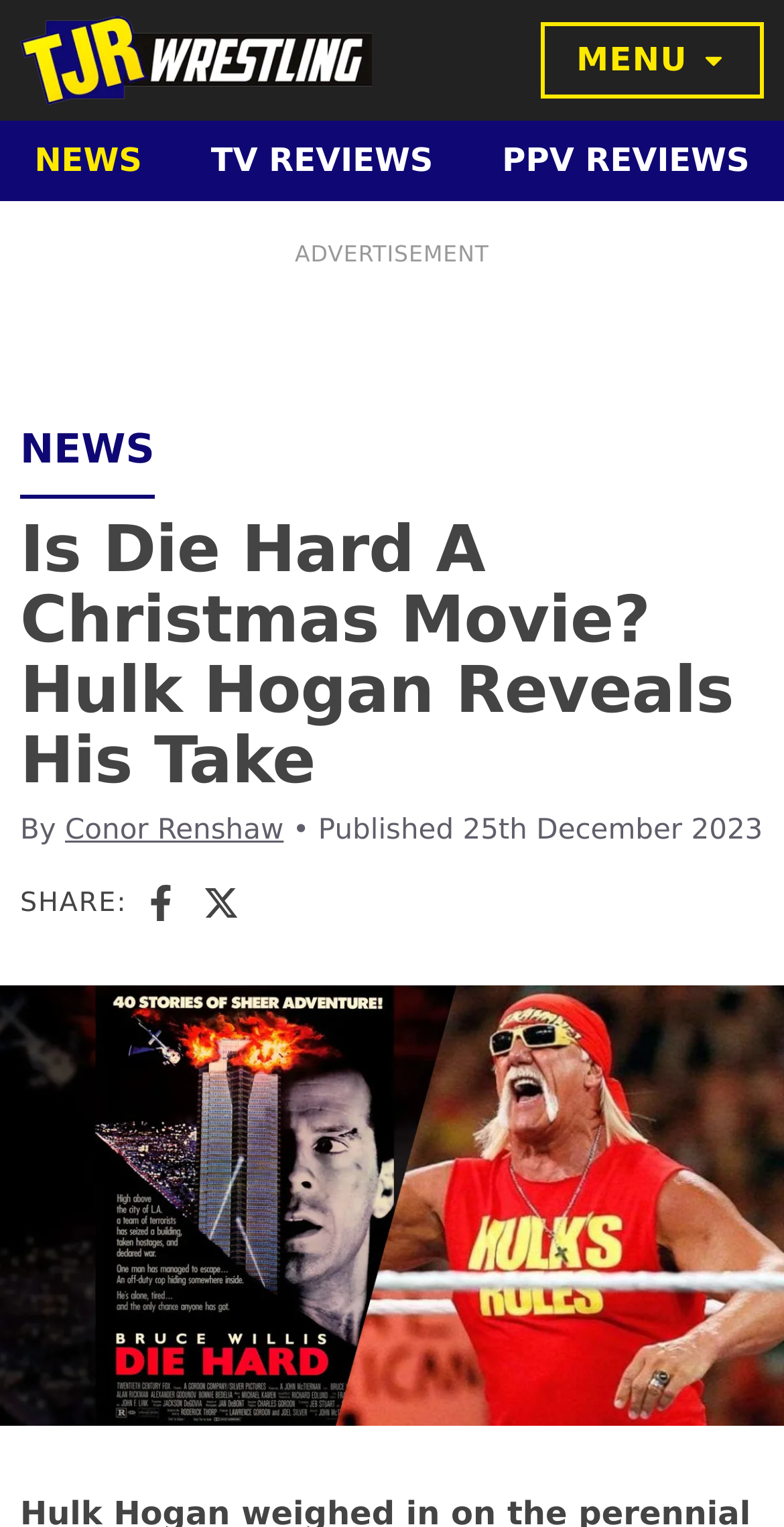Provide a brief response to the question below using a single word or phrase: 
What social media platforms can you share this article on?

Facebook and X